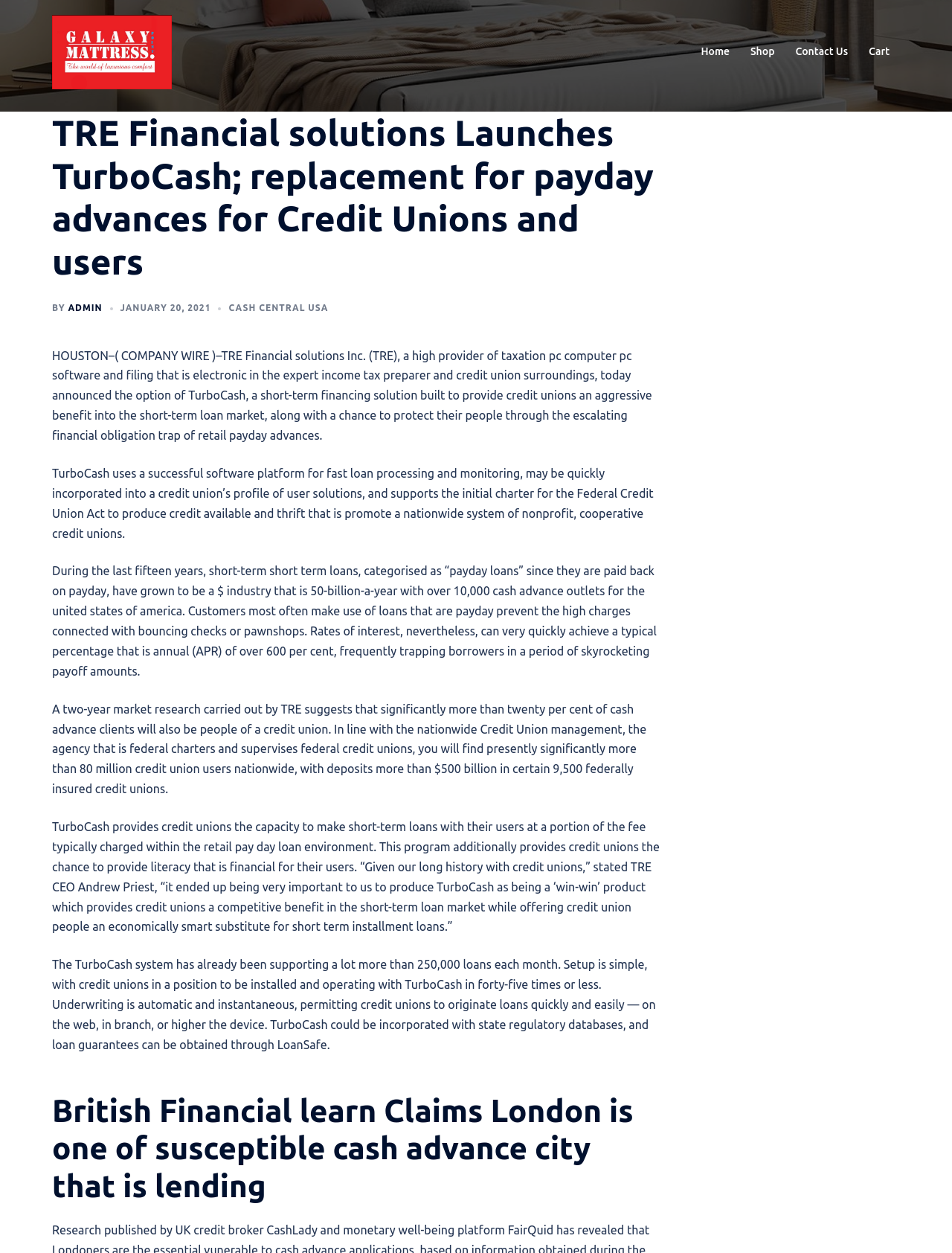Given the webpage screenshot and the description, determine the bounding box coordinates (top-left x, top-left y, bottom-right x, bottom-right y) that define the location of the UI element matching this description: Contact Us

[0.836, 0.035, 0.891, 0.049]